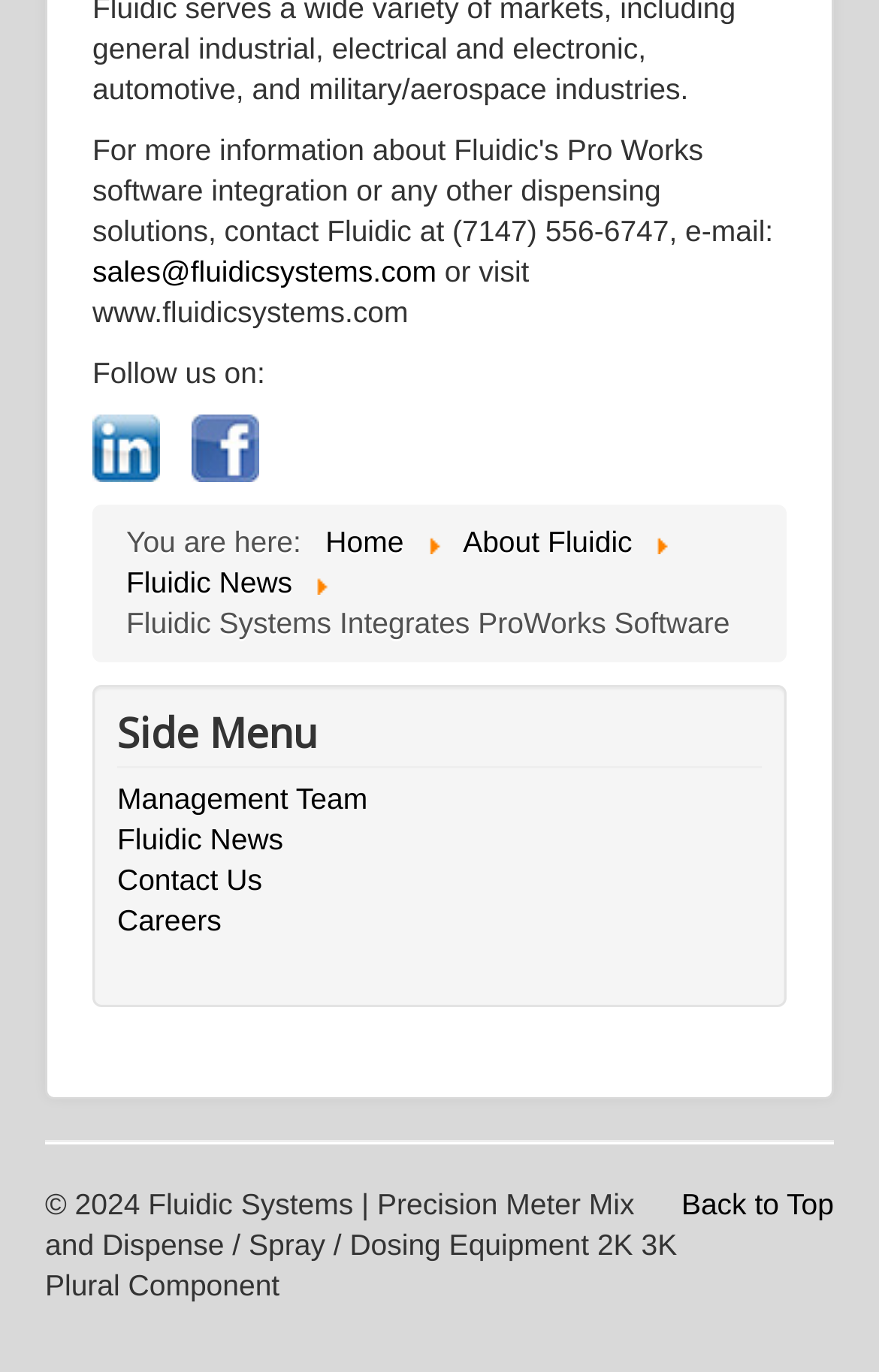Please identify the coordinates of the bounding box for the clickable region that will accomplish this instruction: "Click on the 'New Topic' button".

None